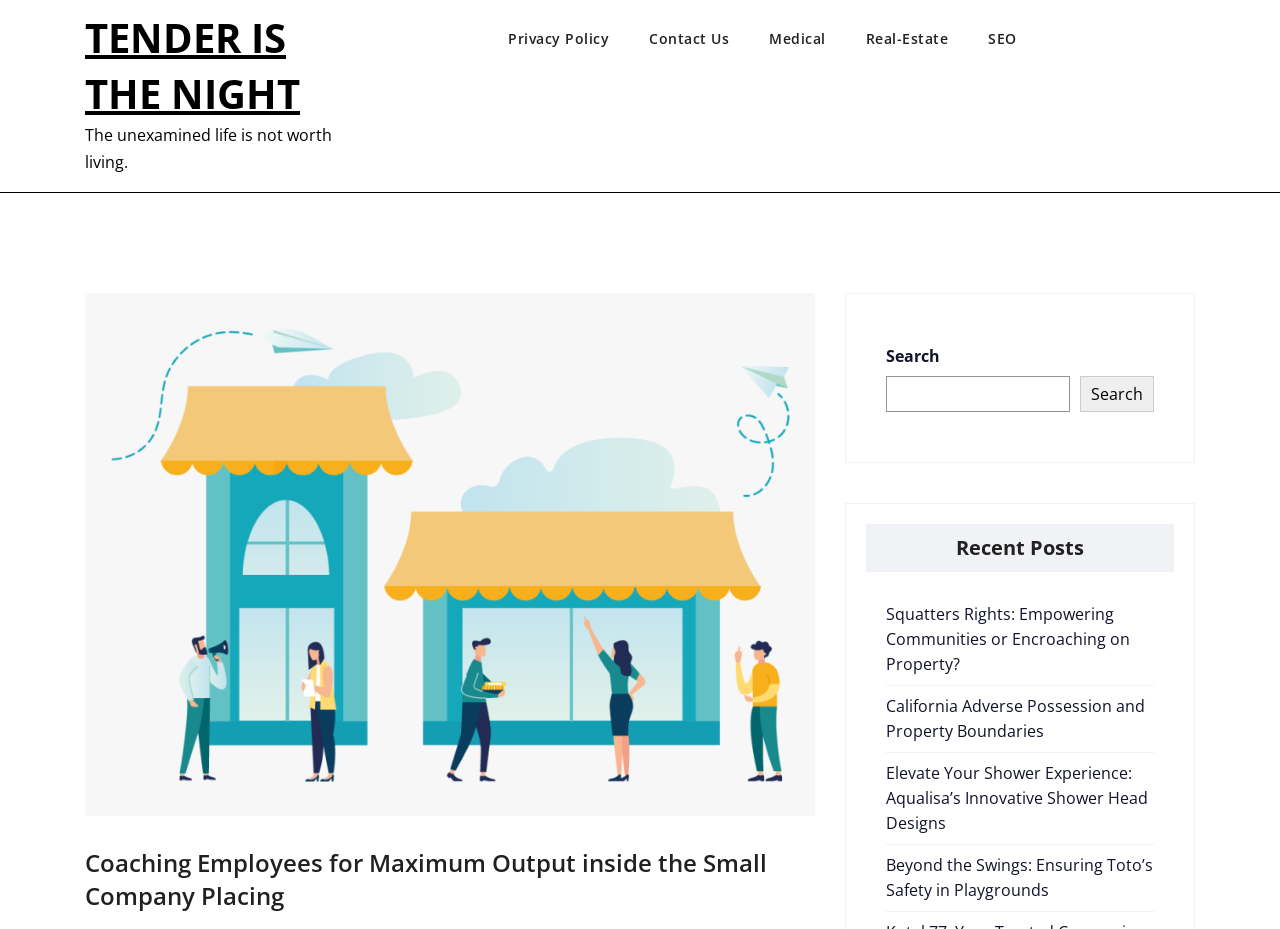From the webpage screenshot, predict the bounding box of the UI element that matches this description: "Search".

[0.844, 0.405, 0.902, 0.444]